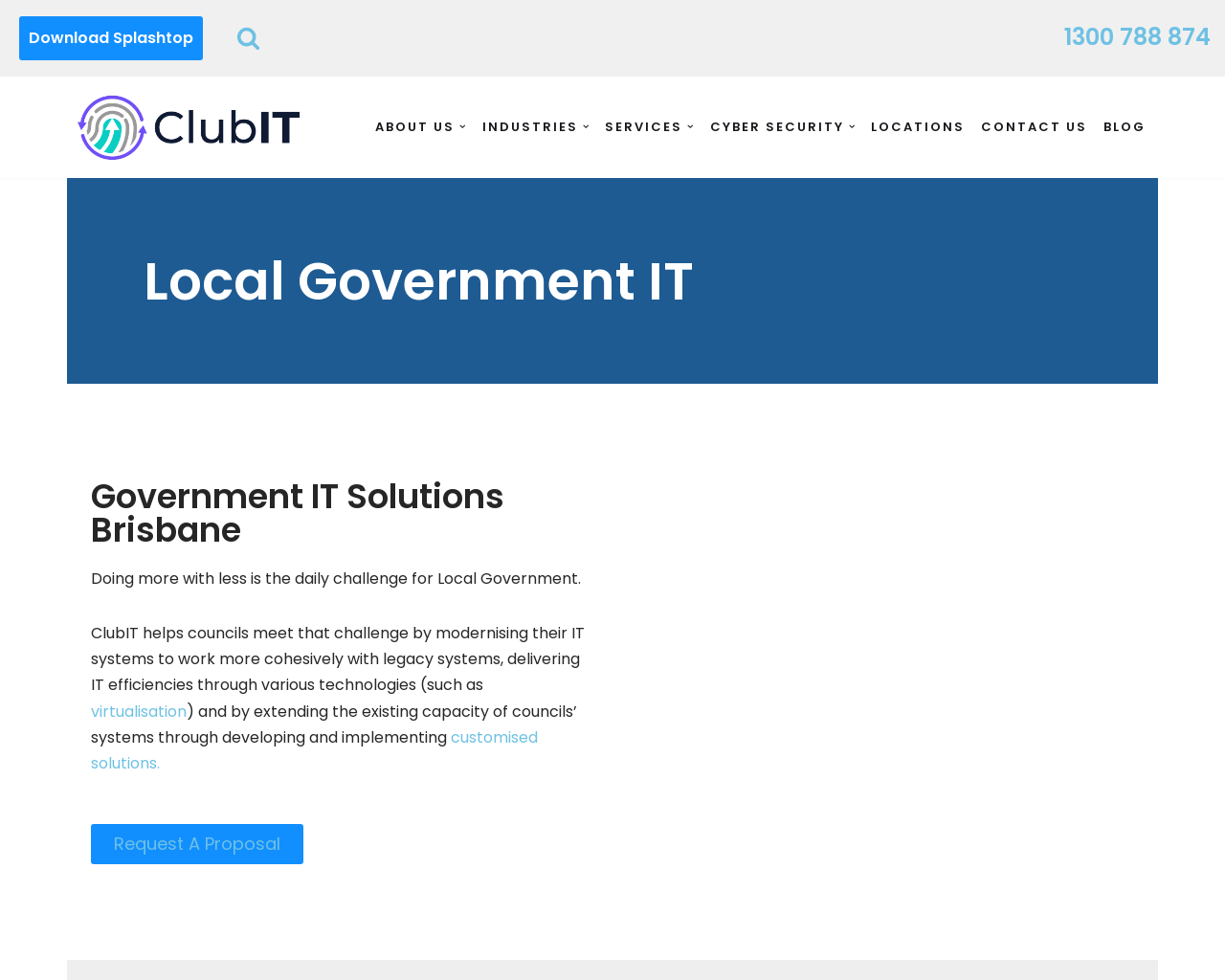Please identify the bounding box coordinates of the element that needs to be clicked to execute the following command: "Download Splashtop". Provide the bounding box using four float numbers between 0 and 1, formatted as [left, top, right, bottom].

[0.016, 0.017, 0.166, 0.061]